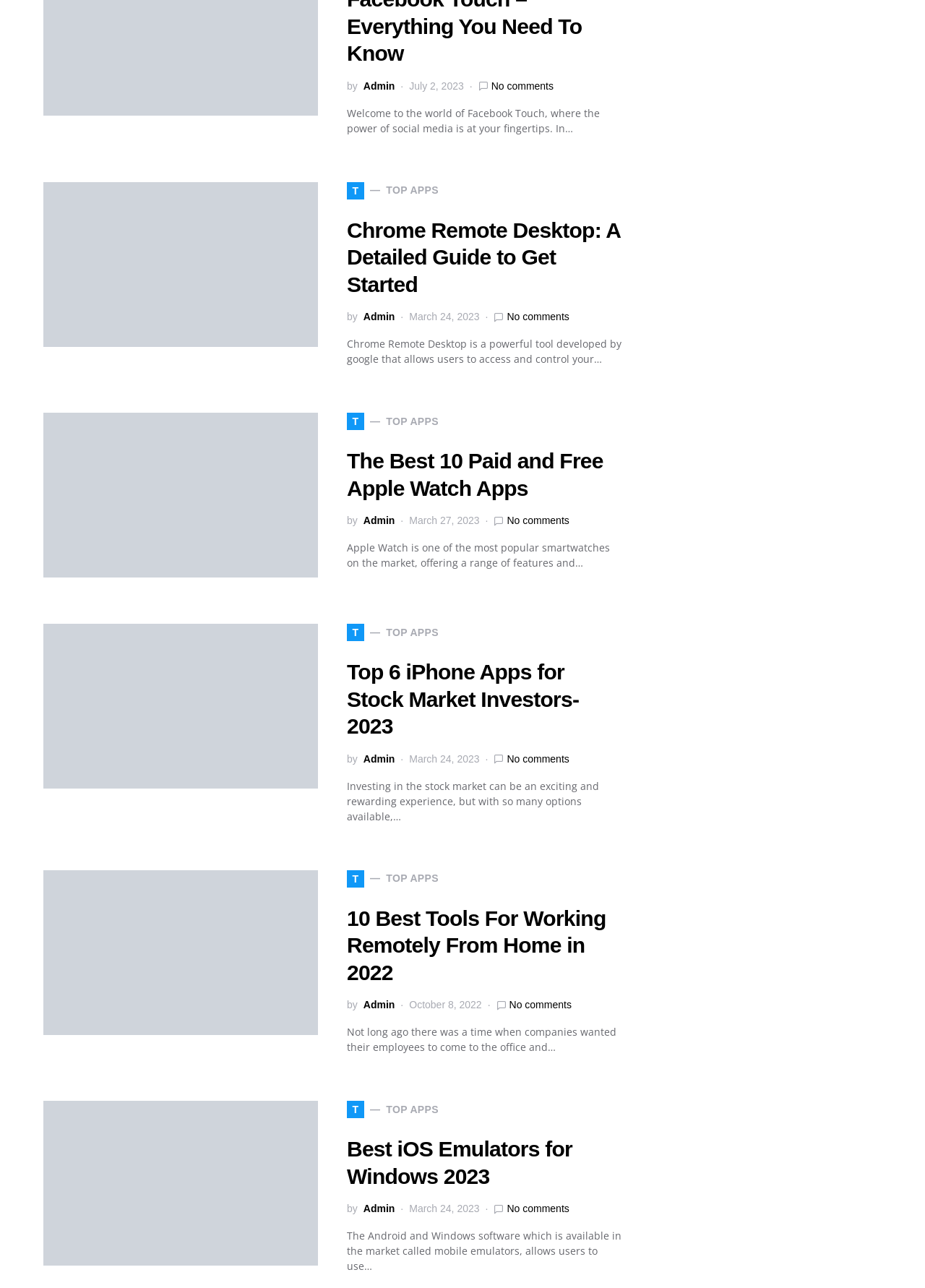Answer the question in a single word or phrase:
What is the date of the last article?

March 24, 2023